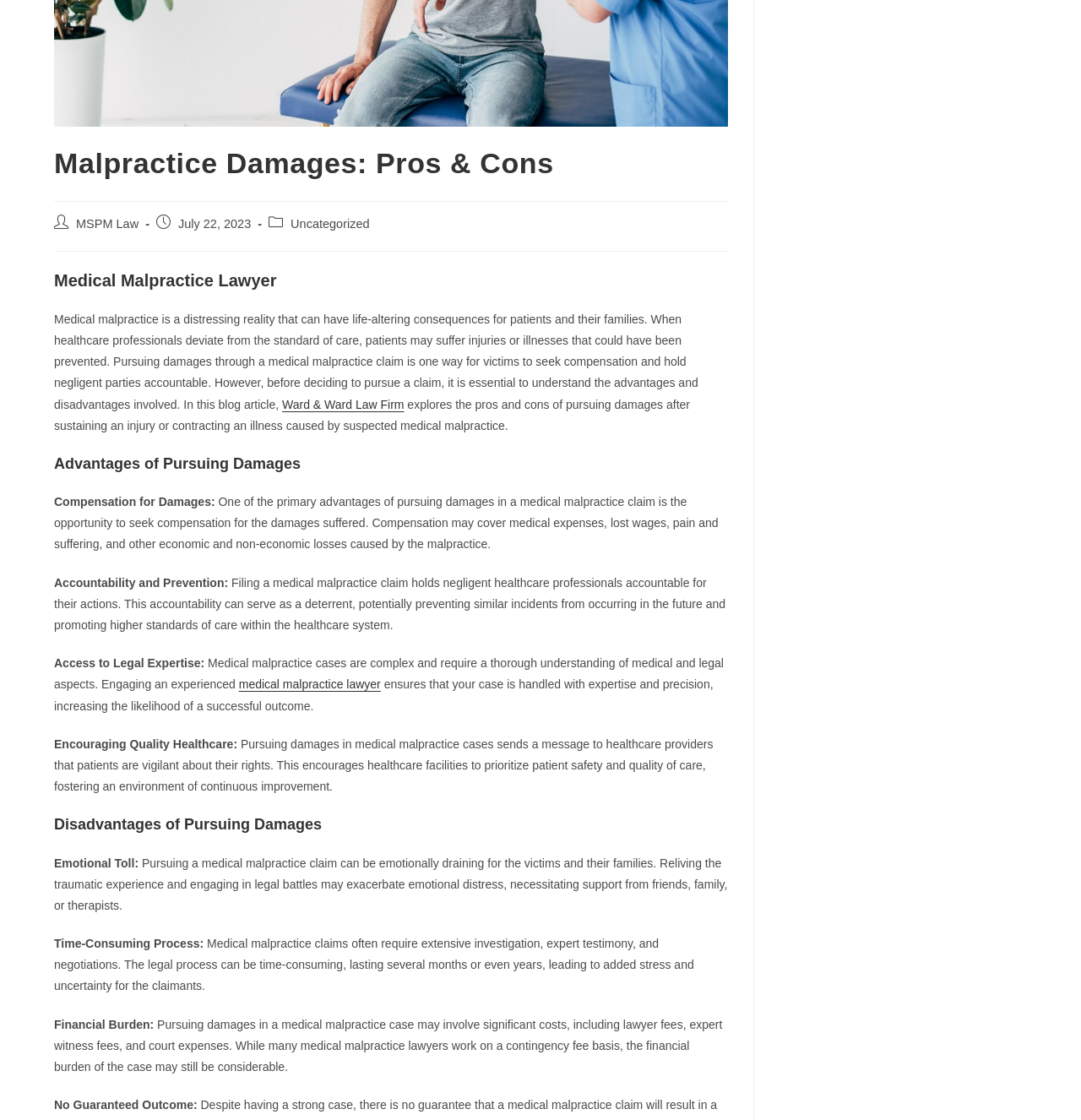Identify the bounding box coordinates for the UI element described as follows: "Competitions". Ensure the coordinates are four float numbers between 0 and 1, formatted as [left, top, right, bottom].

None